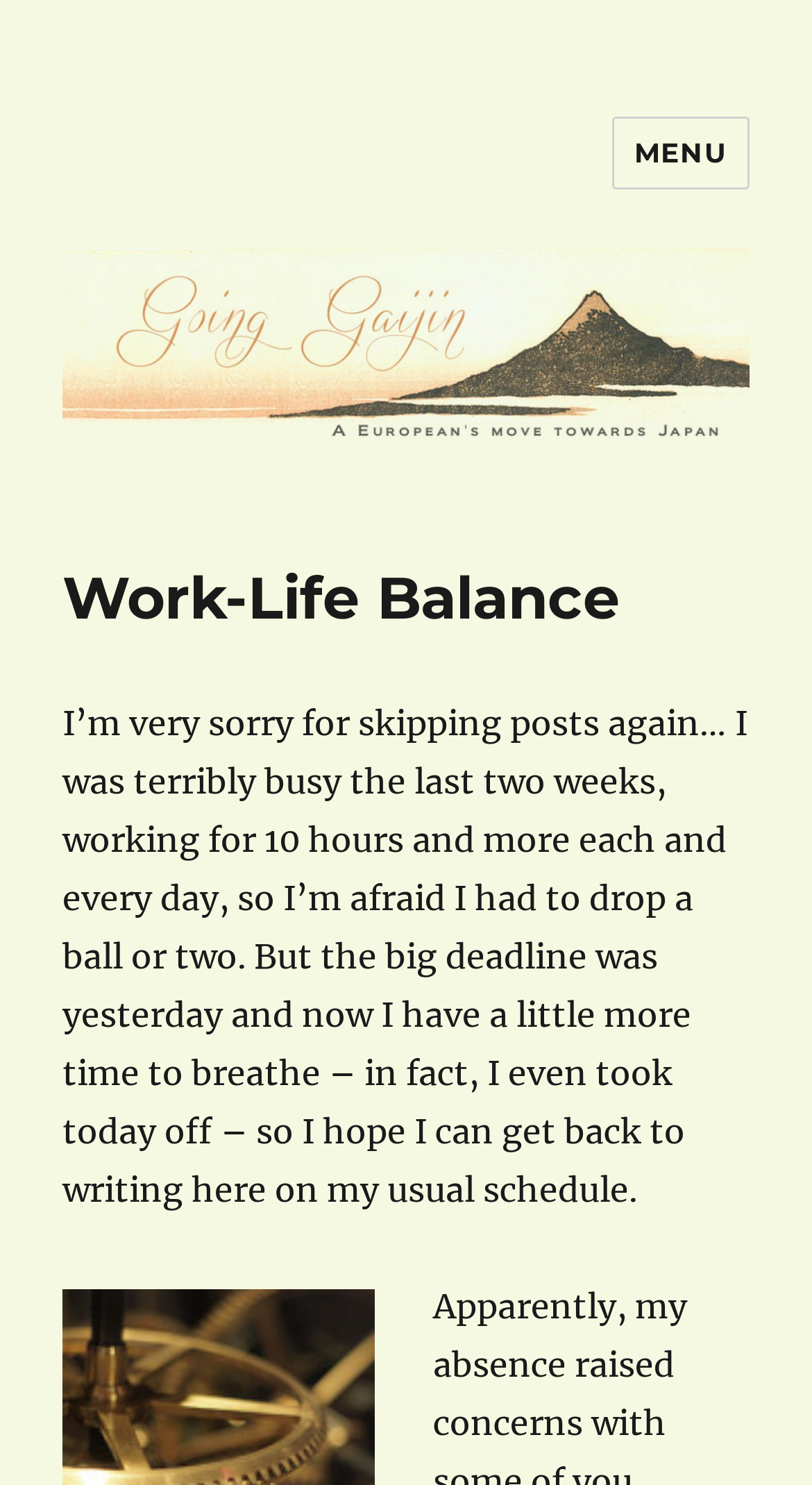How many hours was the author working per day?
Please provide a single word or phrase as the answer based on the screenshot.

10 hours